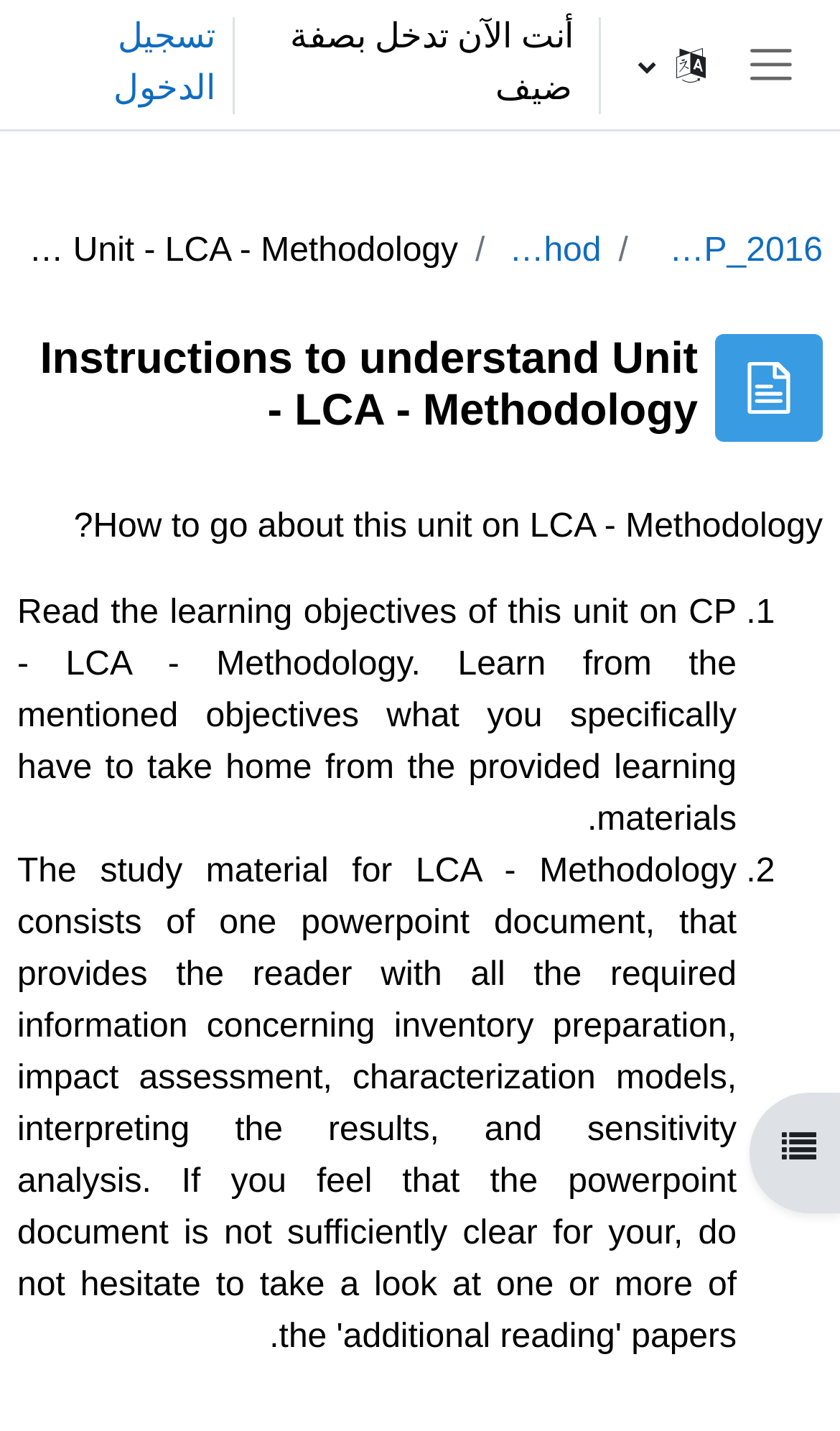Provide a thorough and detailed response to the question by examining the image: 
What is the topic of the unit being discussed?

The topic of the unit being discussed can be determined by looking at the heading 'Instructions to understand Unit - LCA - Methodology' and the links '2016_OCW_IRMCP' and 'LCA-Method' which suggest that the unit is about LCA - Methodology.